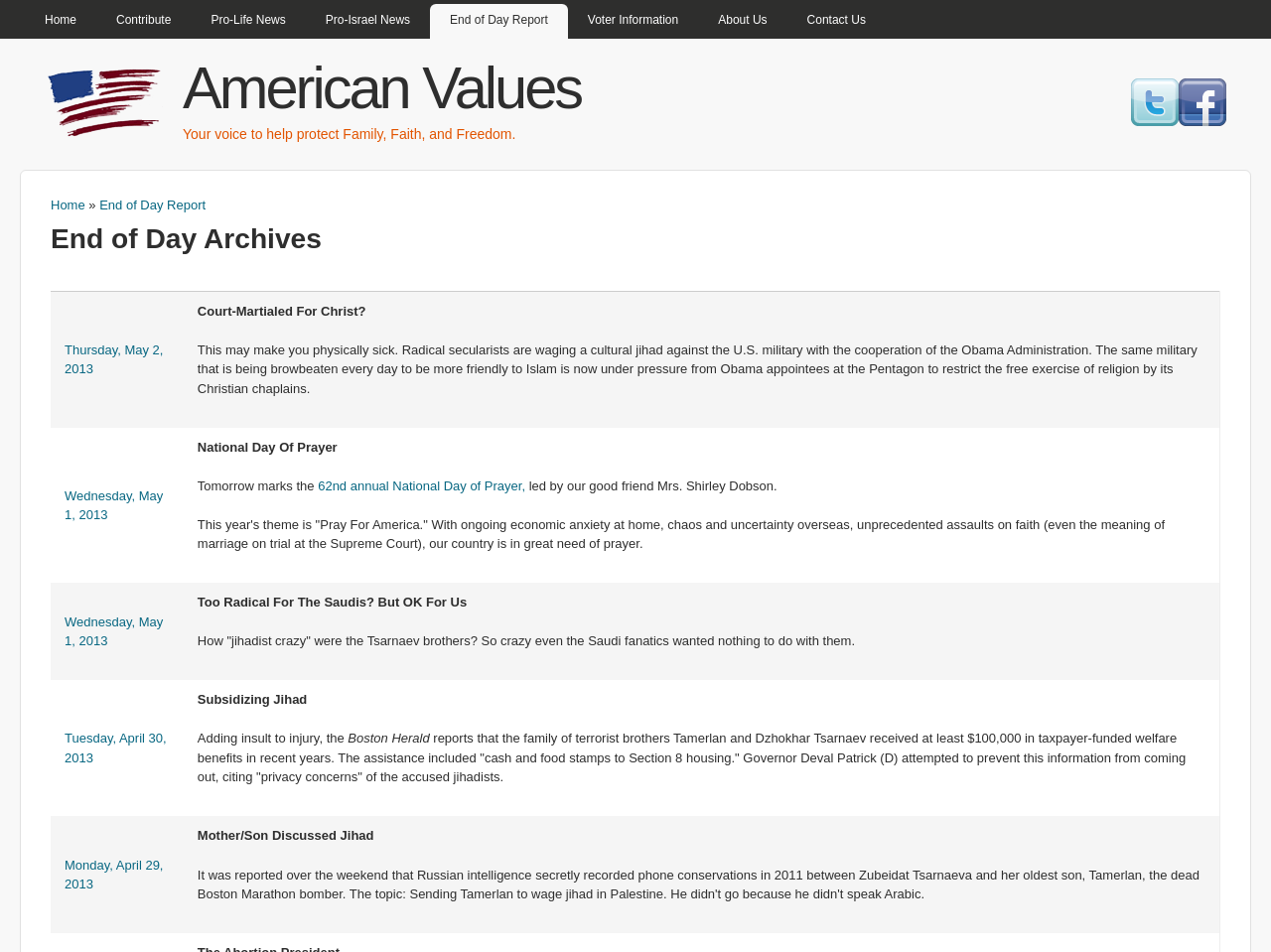Determine the bounding box coordinates for the UI element matching this description: "Home".

[0.04, 0.207, 0.067, 0.223]